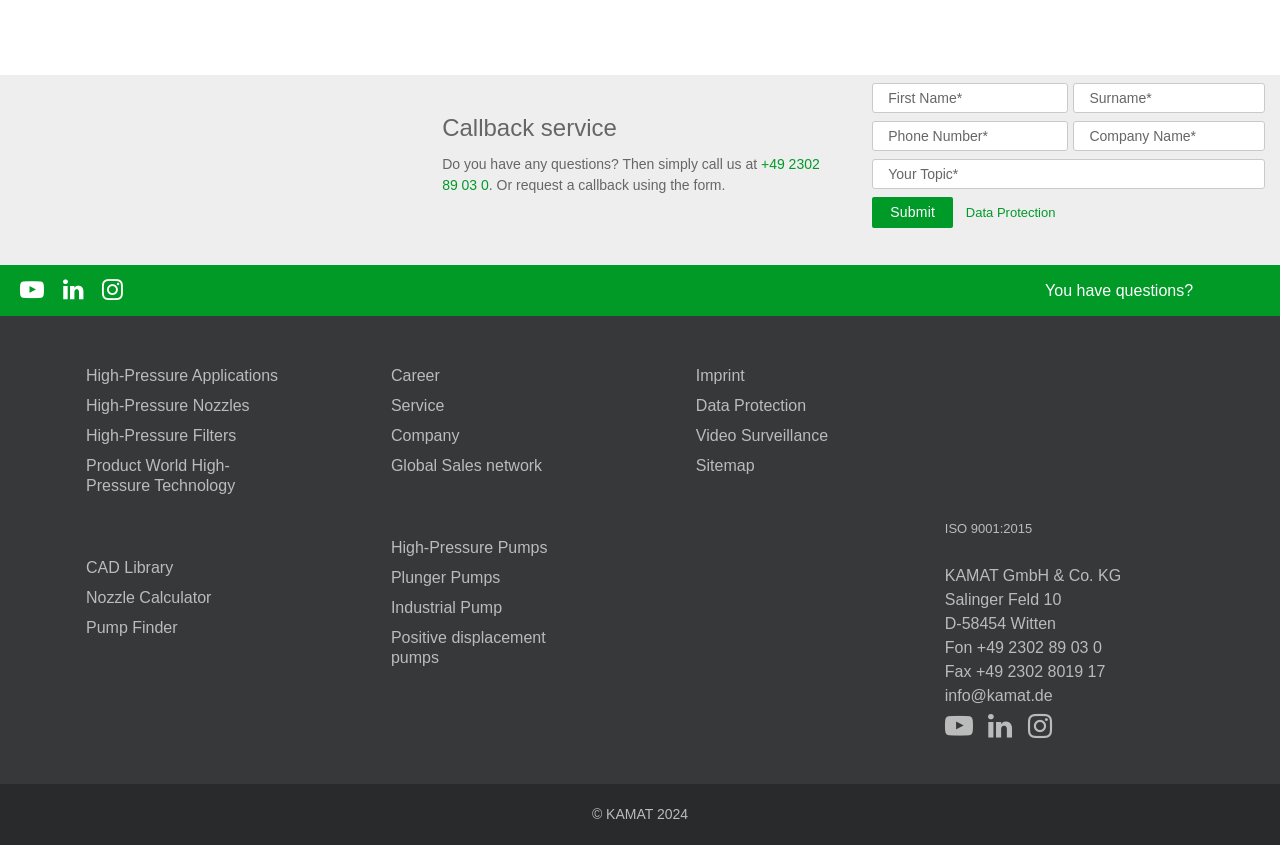Predict the bounding box coordinates of the UI element that matches this description: "+49 2302 89 03 0". The coordinates should be in the format [left, top, right, bottom] with each value between 0 and 1.

[0.345, 0.184, 0.64, 0.228]